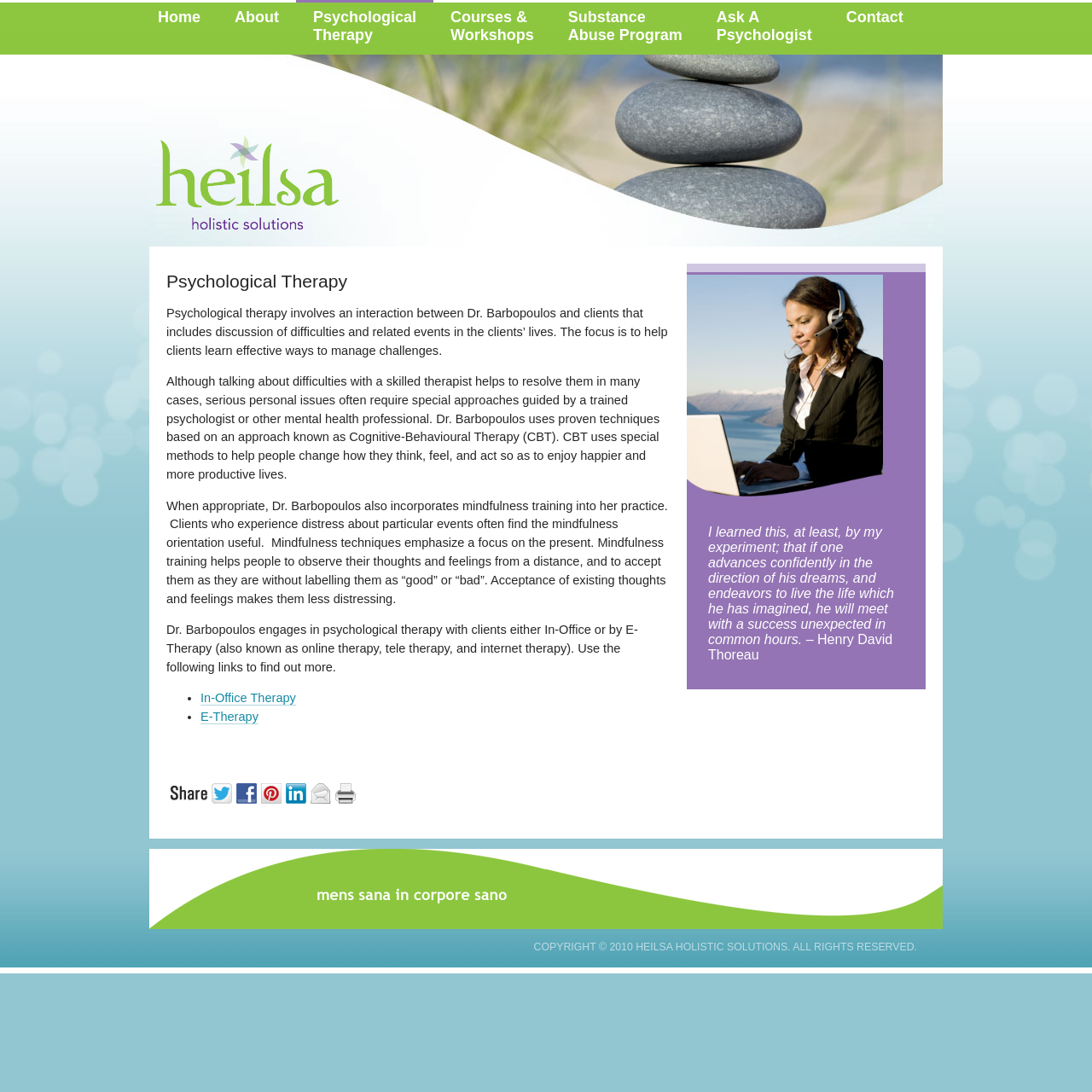Pinpoint the bounding box coordinates of the clickable area needed to execute the instruction: "Click Home". The coordinates should be specified as four float numbers between 0 and 1, i.e., [left, top, right, bottom].

[0.129, 0.0, 0.199, 0.05]